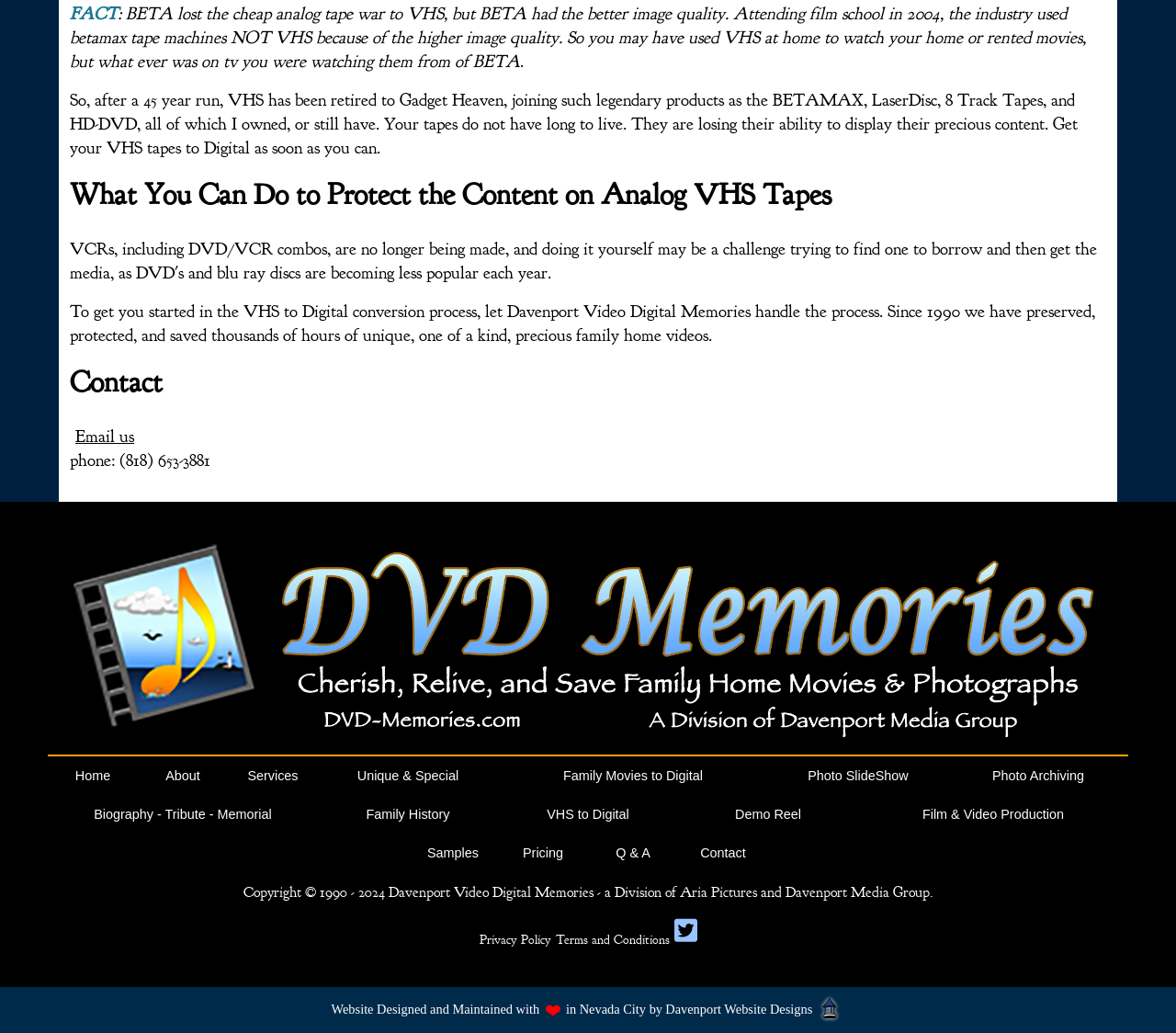Identify the bounding box coordinates of the clickable region necessary to fulfill the following instruction: "Click 'VHS to Digital'". The bounding box coordinates should be four float numbers between 0 and 1, i.e., [left, top, right, bottom].

[0.465, 0.781, 0.535, 0.795]